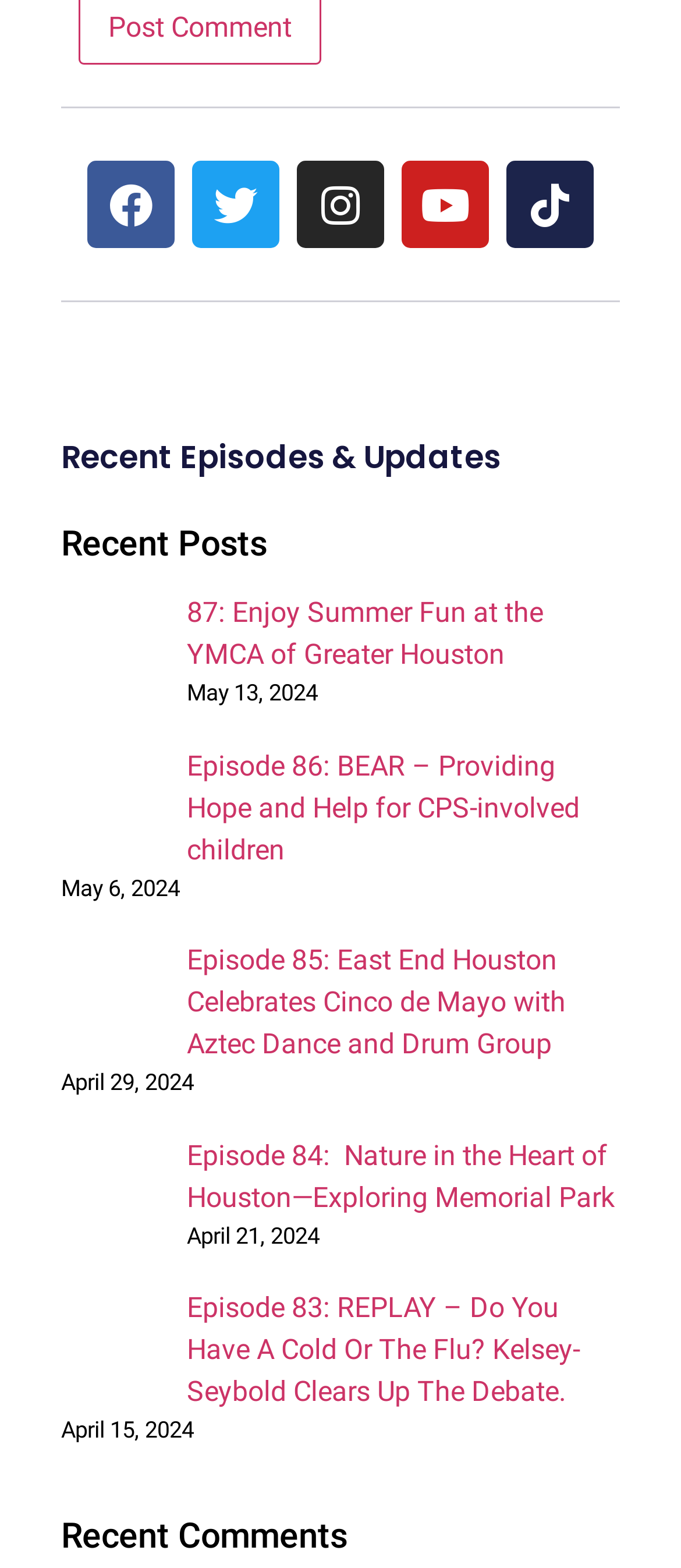How many social media links are there?
Using the image, provide a detailed and thorough answer to the question.

I counted the number of social media links at the top of the webpage, which are Facebook, Twitter, Instagram, Youtube, and Tiktok.